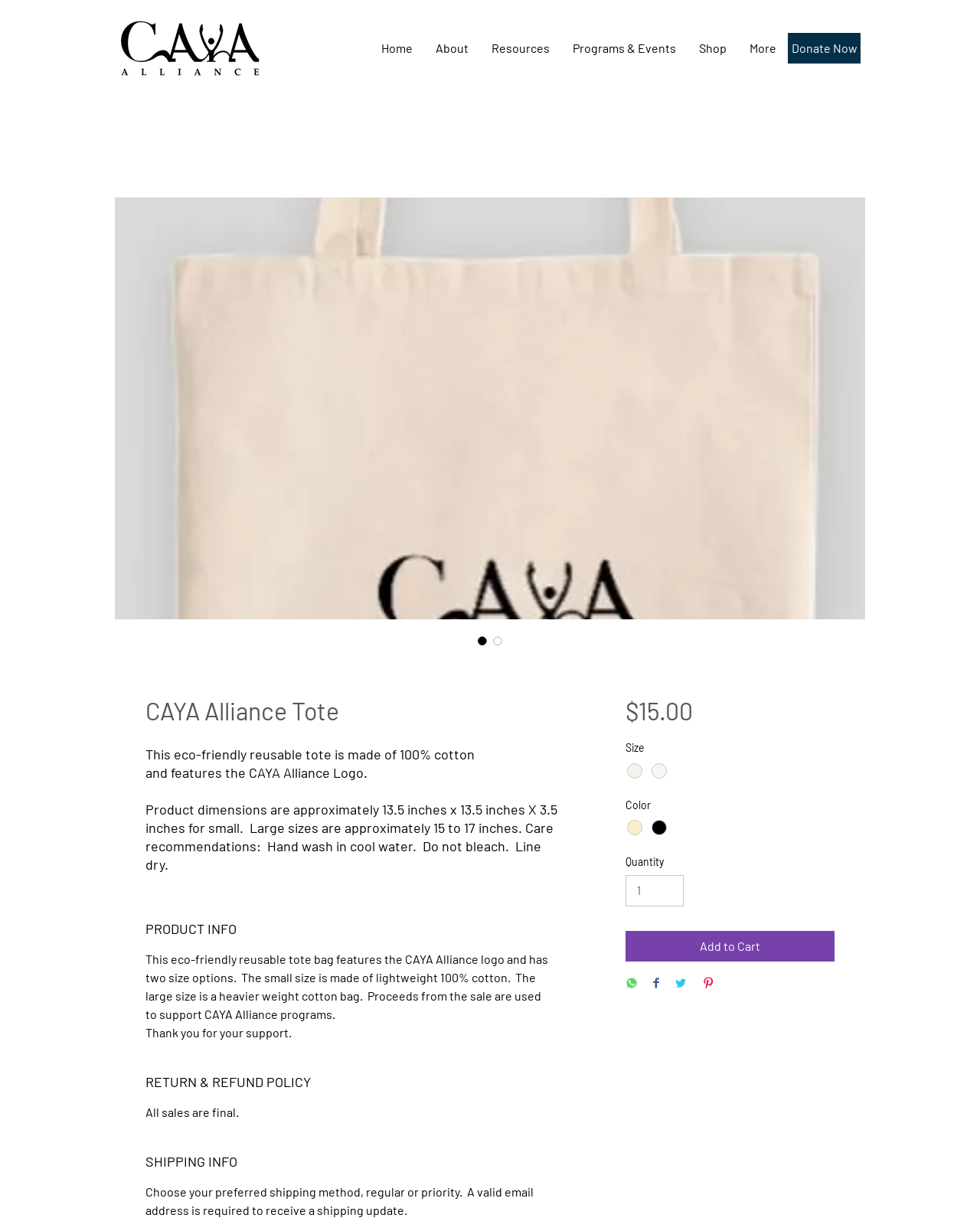Carefully examine the image and provide an in-depth answer to the question: What is the price of the tote bag?

The price of the tote bag is mentioned on the webpage as '$15.00' next to the 'Price' label.